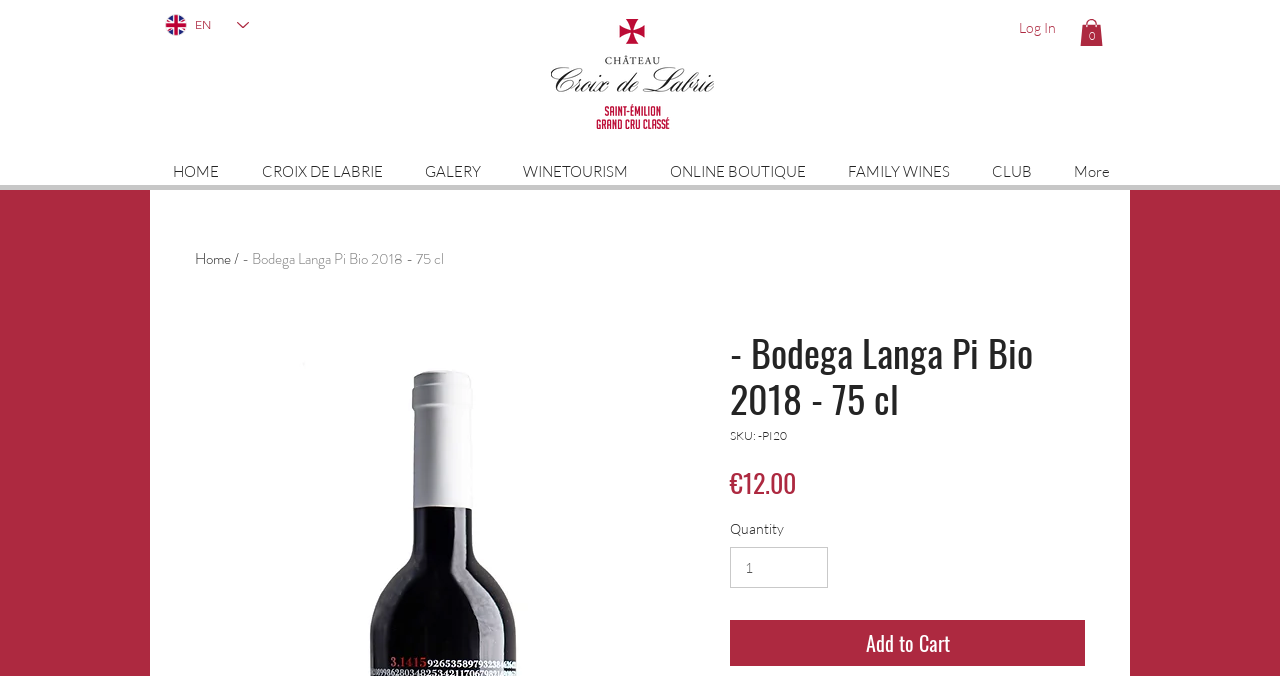What is the price of the wine?
Using the visual information, answer the question in a single word or phrase.

€12.00